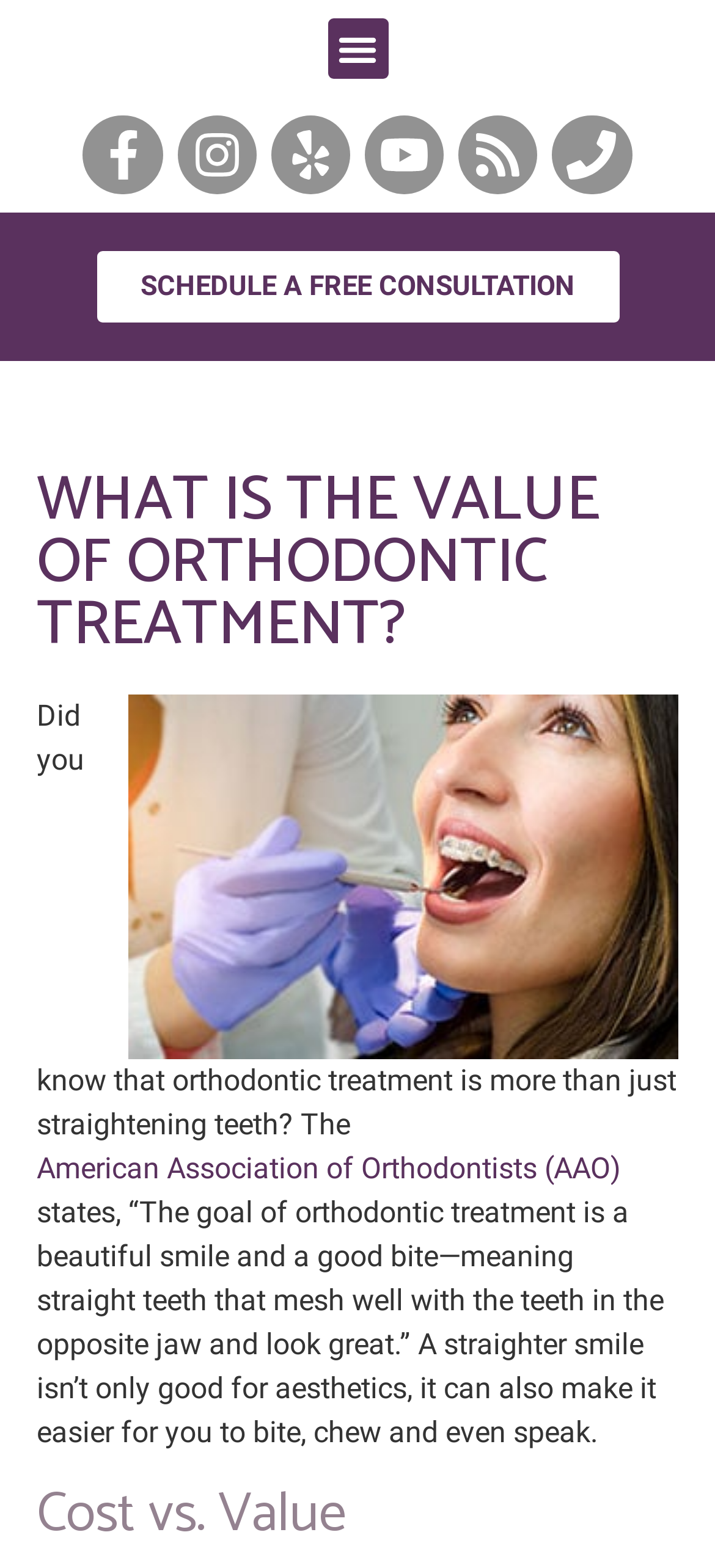Identify the bounding box coordinates of the area you need to click to perform the following instruction: "Learn more about American Association of Orthodontists".

[0.051, 0.732, 0.869, 0.76]